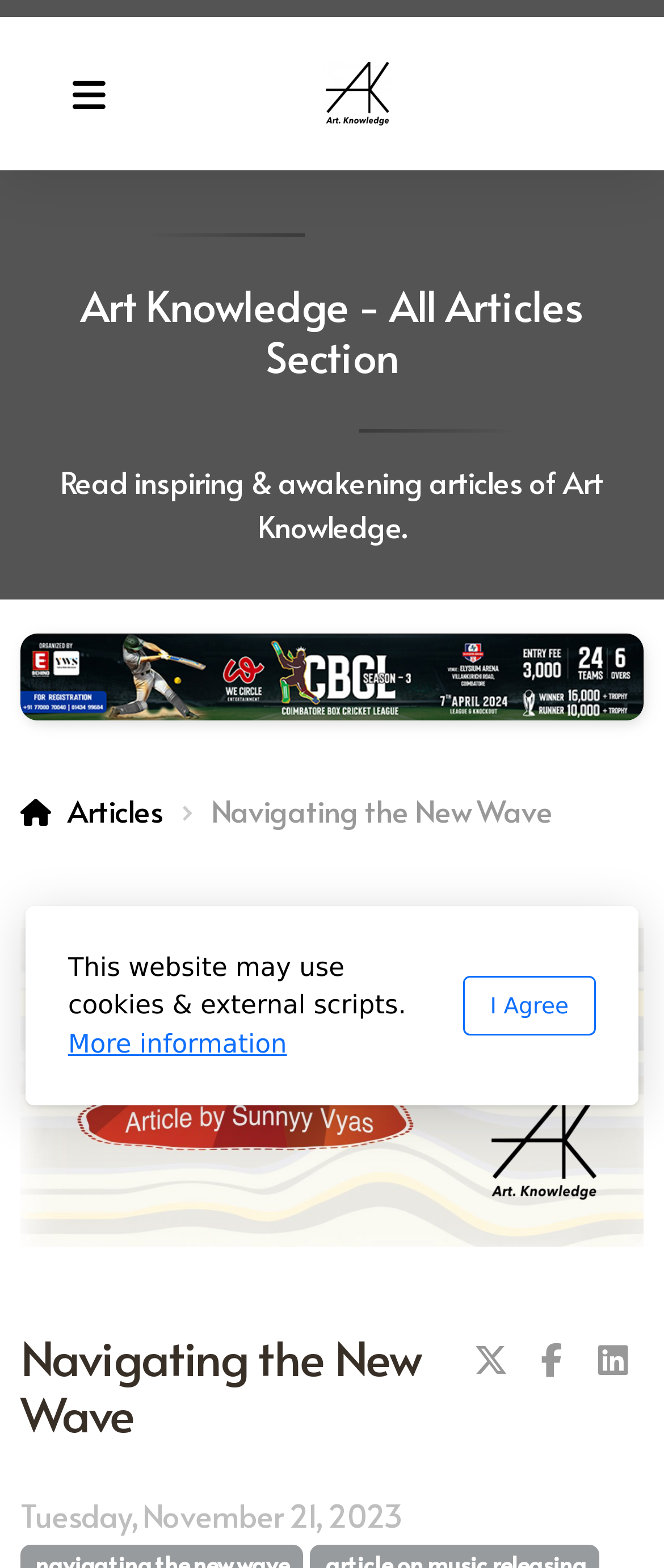Provide the bounding box coordinates of the HTML element this sentence describes: "Articles".

[0.031, 0.504, 0.246, 0.53]